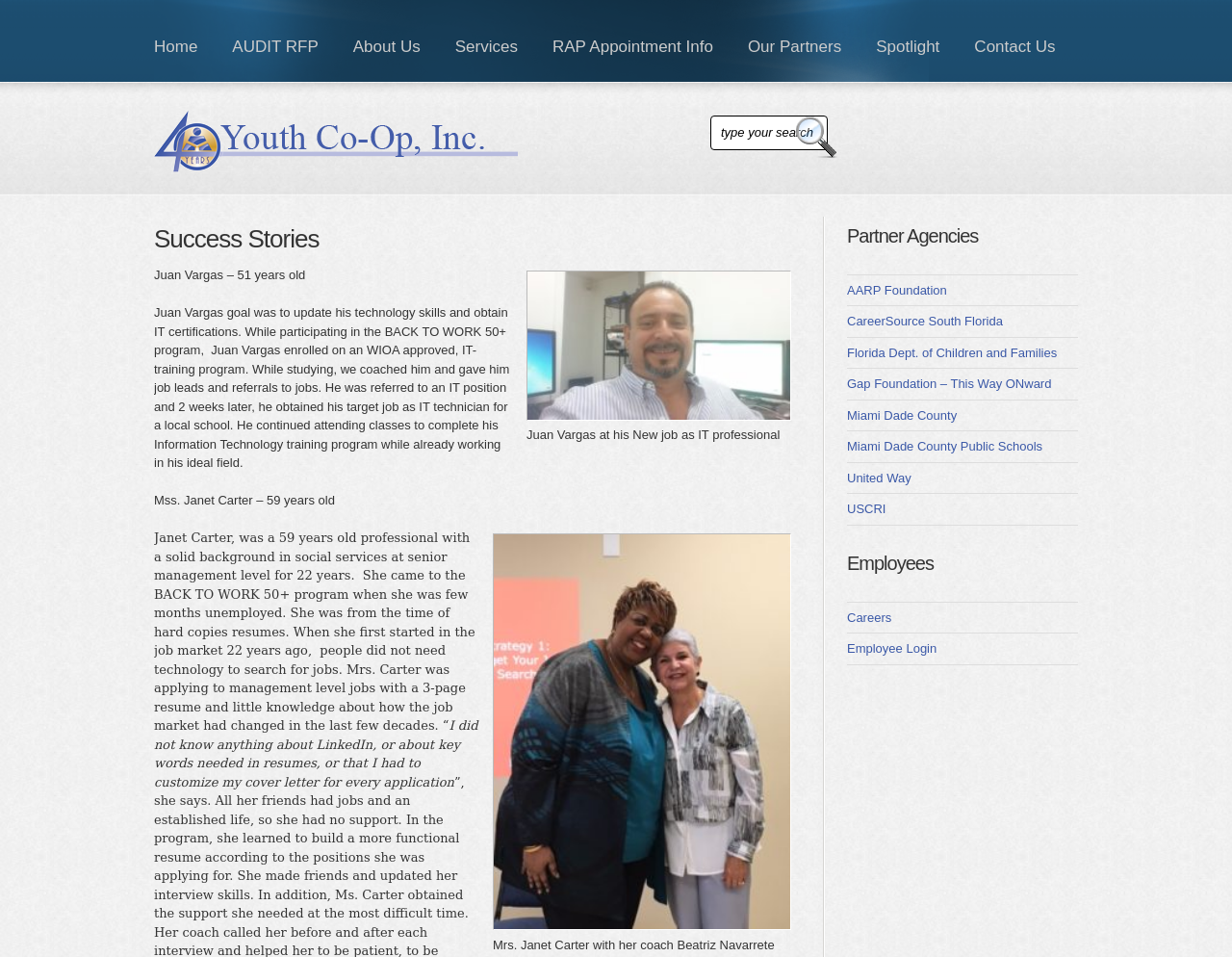Given the description of the UI element: "title="Youth Co-Op Inc."", predict the bounding box coordinates in the form of [left, top, right, bottom], with each value being a float between 0 and 1.

[0.125, 0.111, 0.42, 0.195]